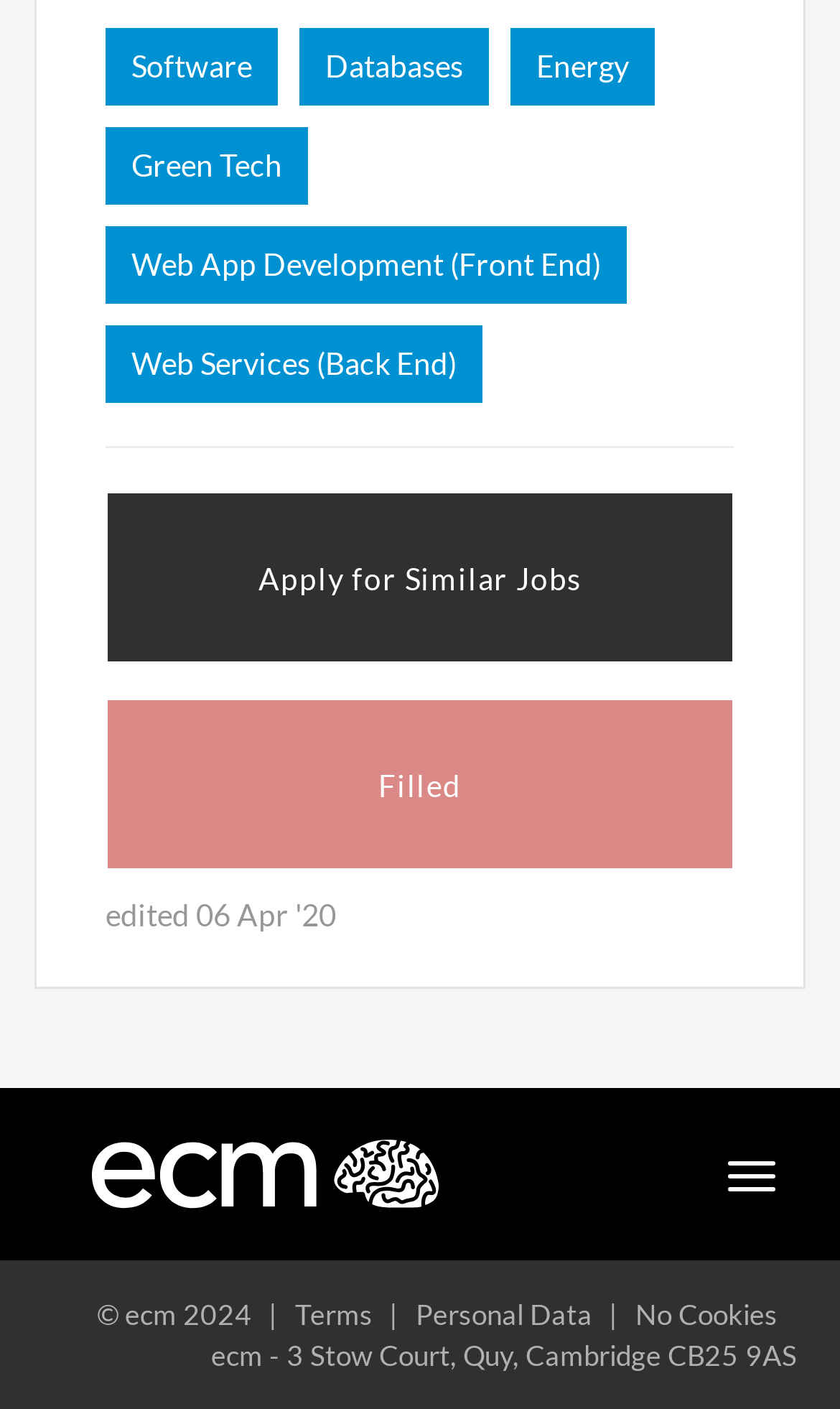Please determine the bounding box coordinates of the clickable area required to carry out the following instruction: "Click on Web App Development (Front End)". The coordinates must be four float numbers between 0 and 1, represented as [left, top, right, bottom].

[0.126, 0.161, 0.746, 0.216]